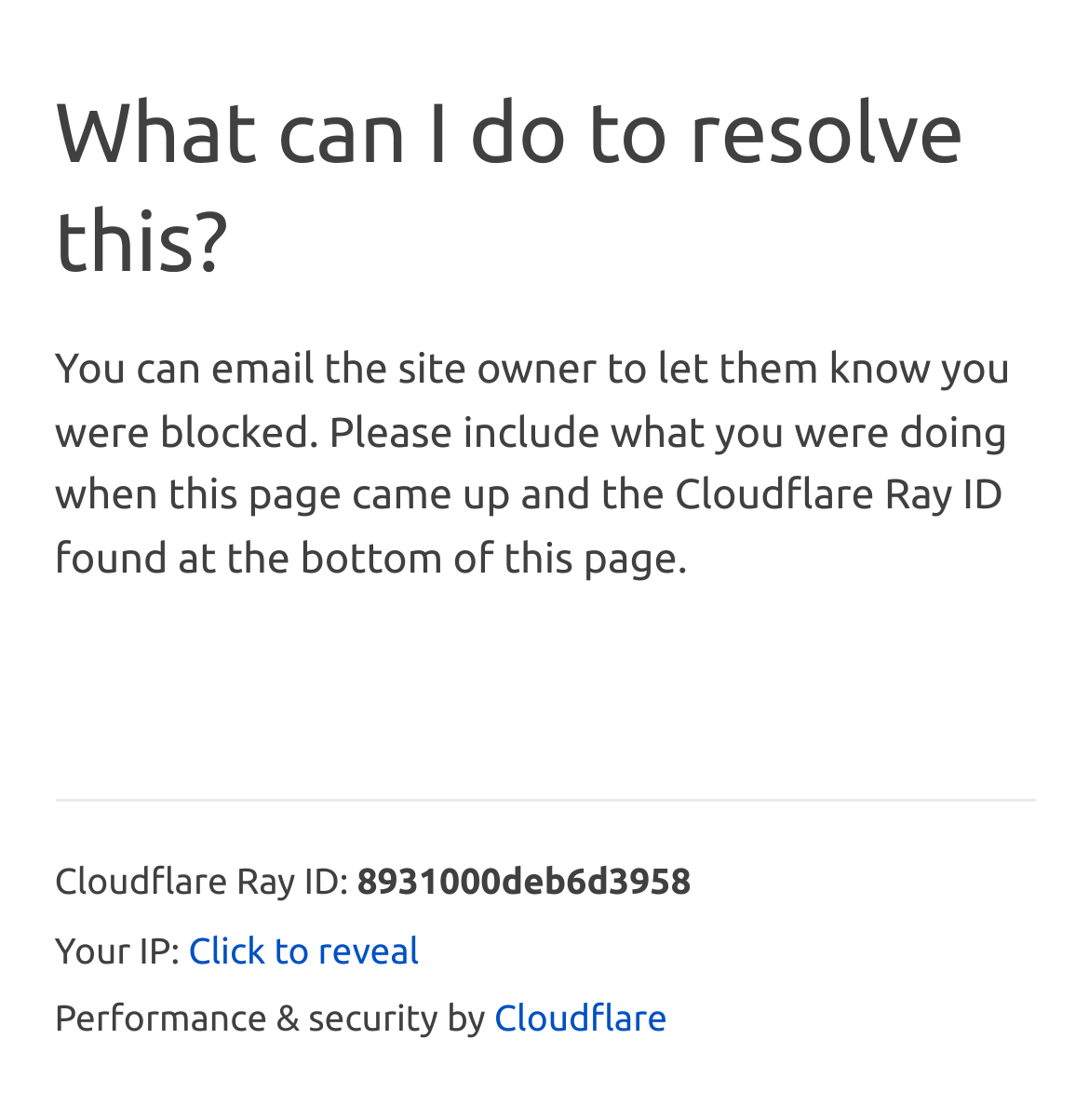What is the ID found at the bottom of the page?
Respond to the question with a well-detailed and thorough answer.

The ID found at the bottom of the page is the Cloudflare Ray ID, which is '8931000deb6d3958' in this case, as indicated by the text 'Cloudflare Ray ID:' and the corresponding ID value.